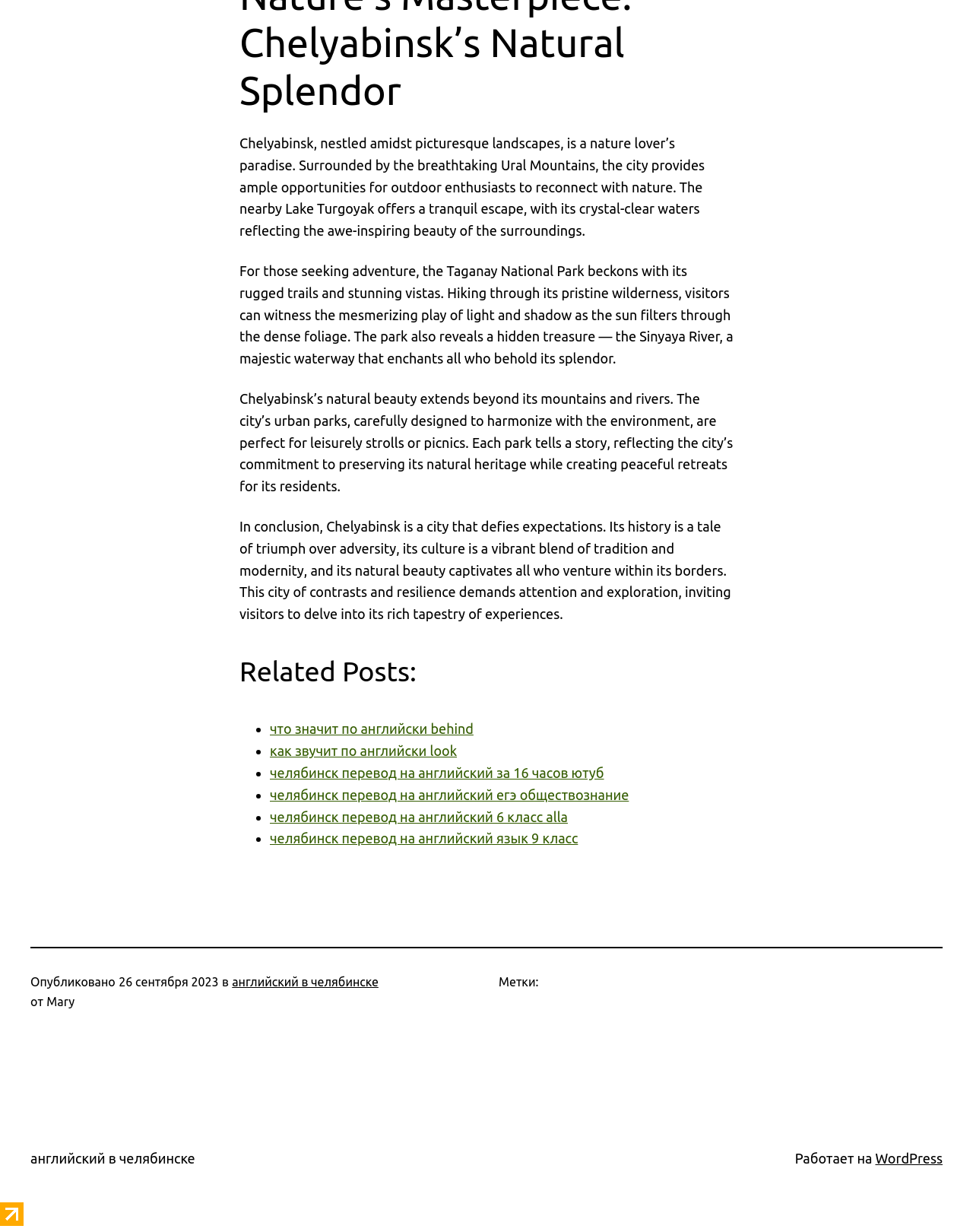Use a single word or phrase to answer the question: 
What is the name of the river mentioned in the text?

Sinyaya River